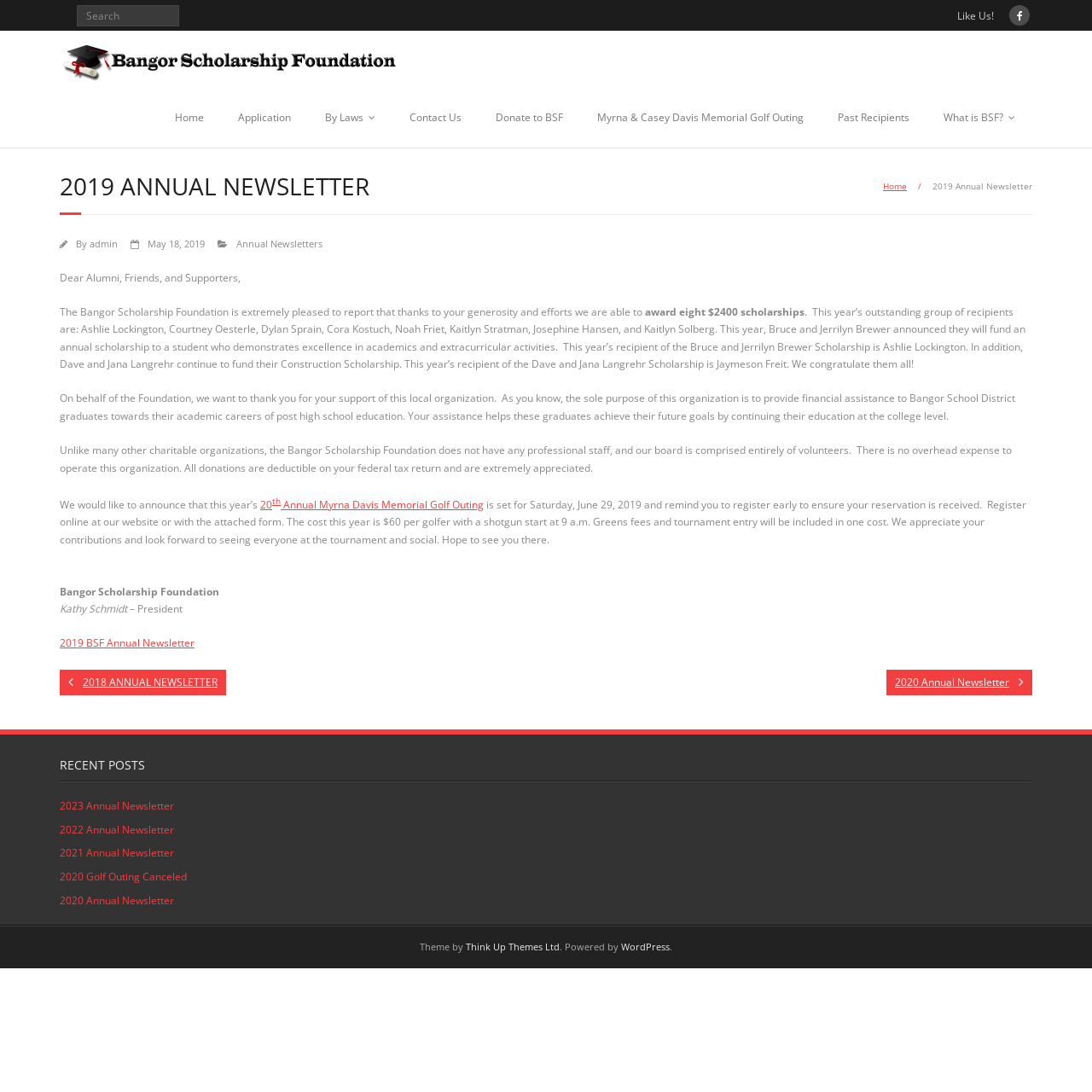What is the date of the Myrna Davis Memorial Golf Outing?
Provide a concise answer using a single word or phrase based on the image.

June 29, 2019